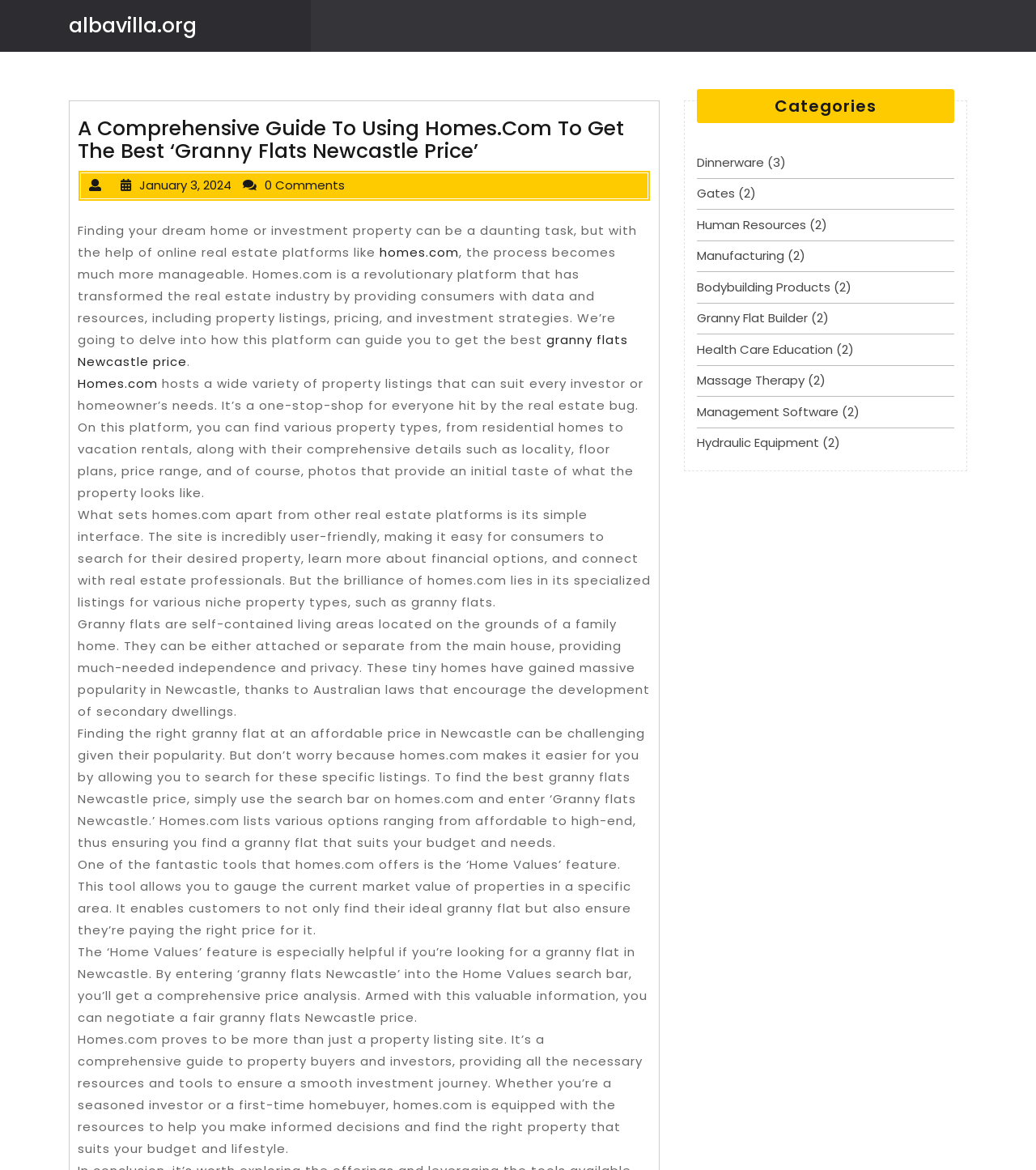Determine the bounding box coordinates of the element that should be clicked to execute the following command: "read more about albavilla.org".

[0.066, 0.01, 0.19, 0.034]